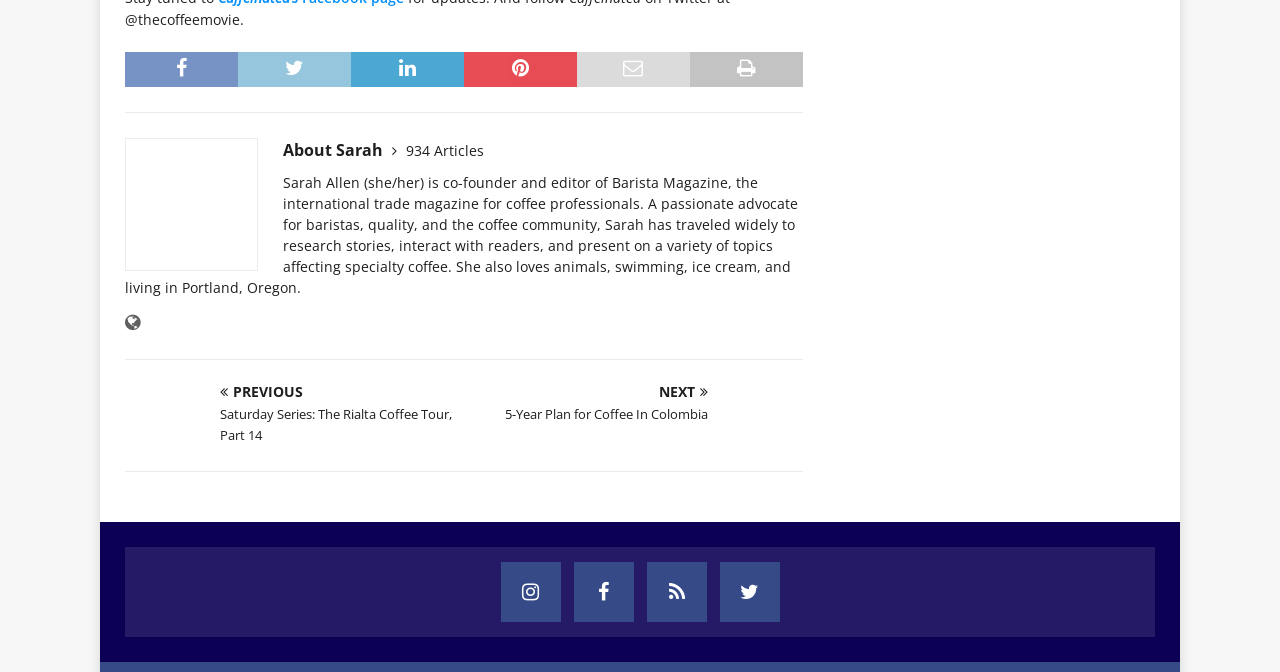Give a one-word or short phrase answer to the question: 
What is the name of the magazine Sarah is associated with?

Barista Magazine